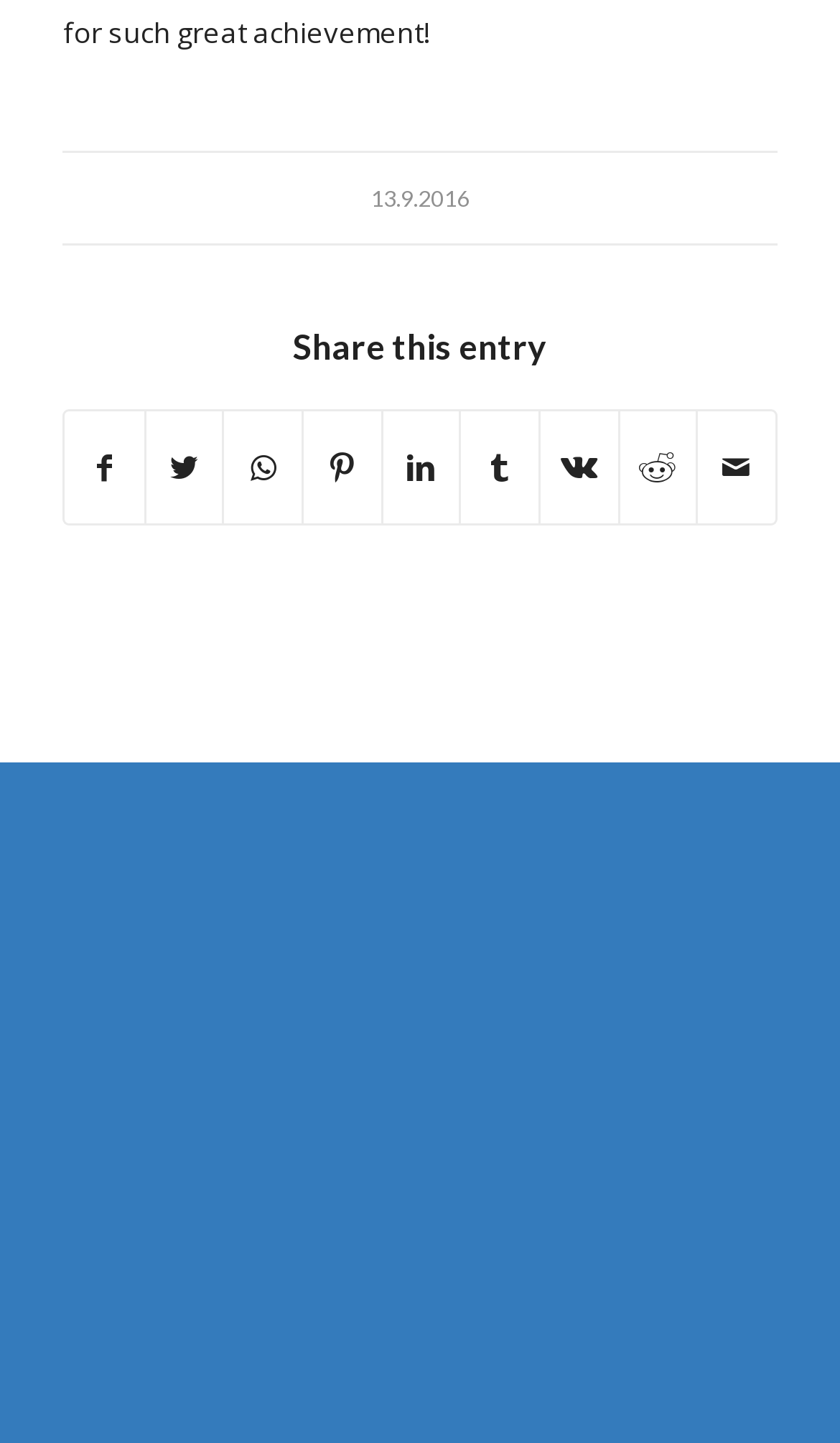How many social media platforms can you share this entry on?
Give a comprehensive and detailed explanation for the question.

The webpage provides links to share the entry on various social media platforms, including Facebook, Twitter, WhatsApp, Pinterest, LinkedIn, Tumblr, Vk, Reddit, and Mail. Therefore, there are 9 social media platforms that you can share this entry on.